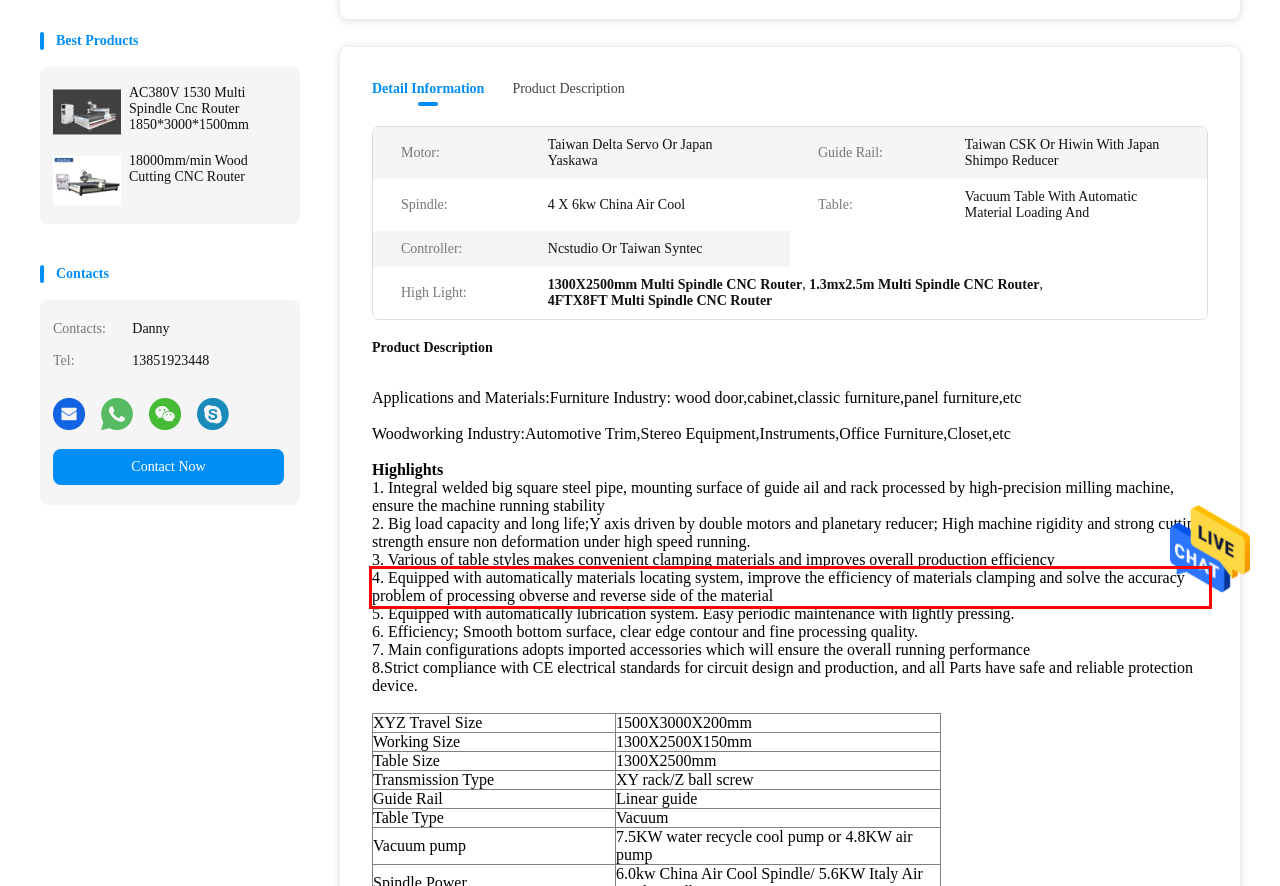From the given screenshot of a webpage, identify the red bounding box and extract the text content within it.

4. Equipped with automatically materials locating system, improve the efficiency of materials clamping and solve the accuracy problem of processing obverse and reverse side of the material